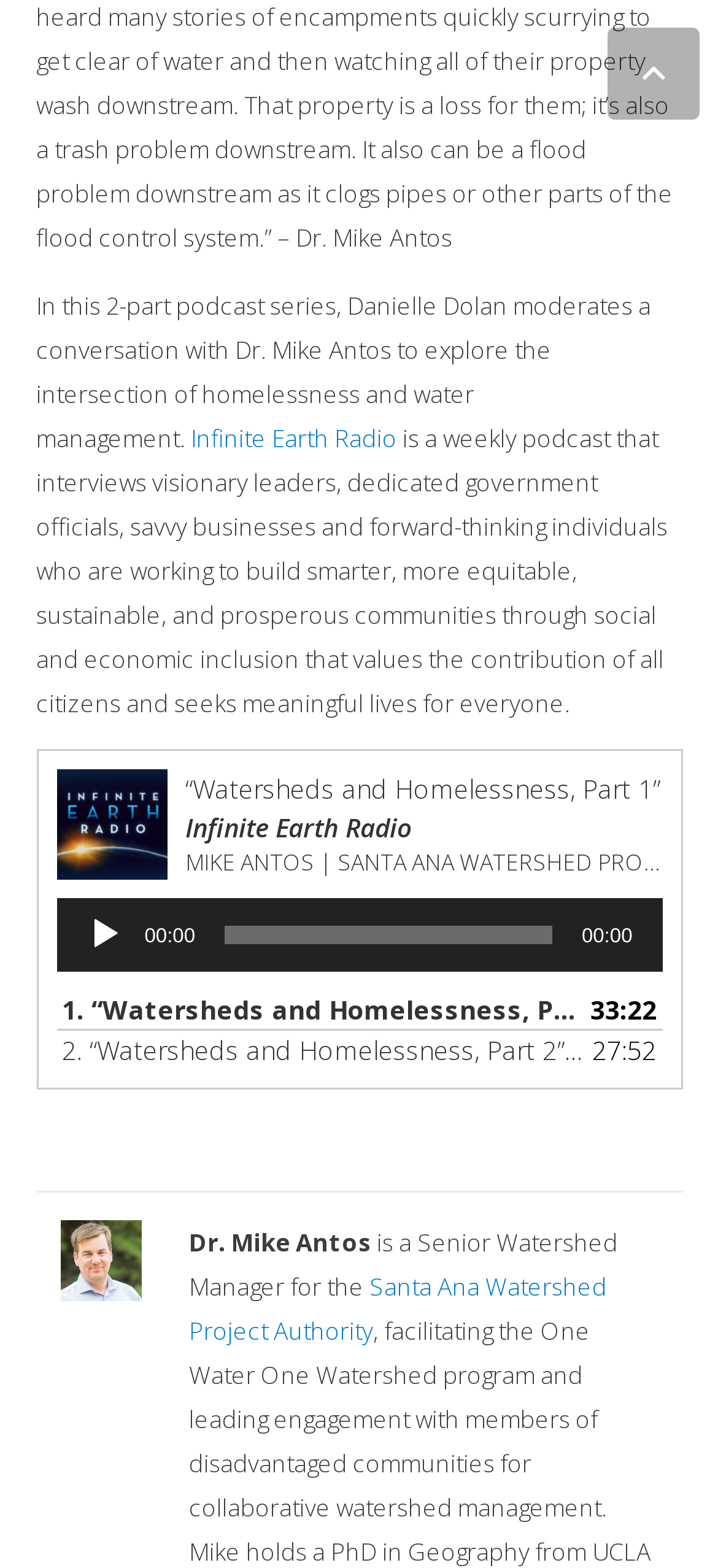Please specify the bounding box coordinates for the clickable region that will help you carry out the instruction: "Click on the link to Part 2 of the podcast".

[0.086, 0.658, 0.812, 0.682]